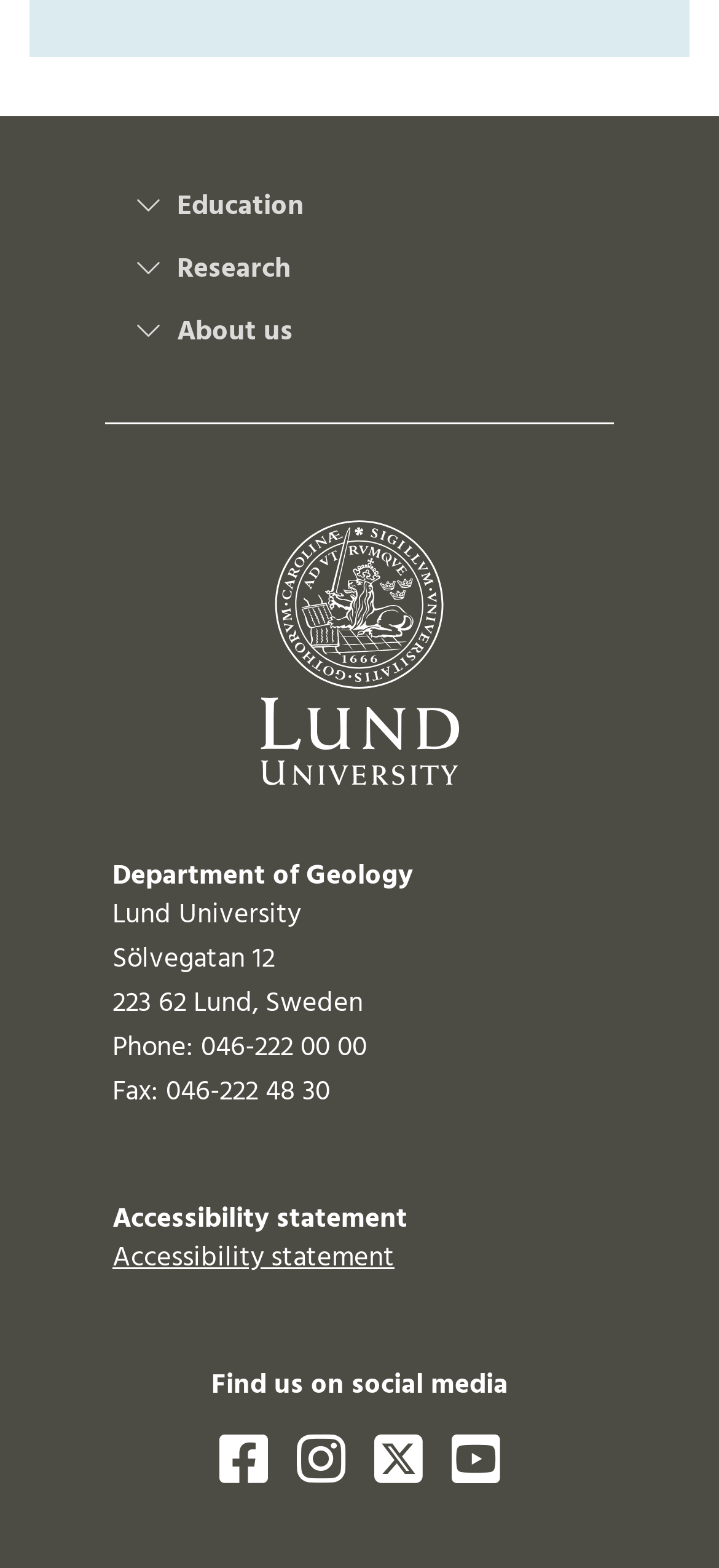Find the bounding box coordinates for the area that must be clicked to perform this action: "Visit the link 'timmuky'".

None